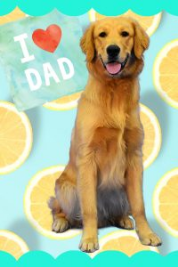What is the color of the background in the image?
With the help of the image, please provide a detailed response to the question.

The image has a soothing blue backdrop that provides a calm contrast to the bright yellow lemon slices, creating a visually appealing and playful theme.